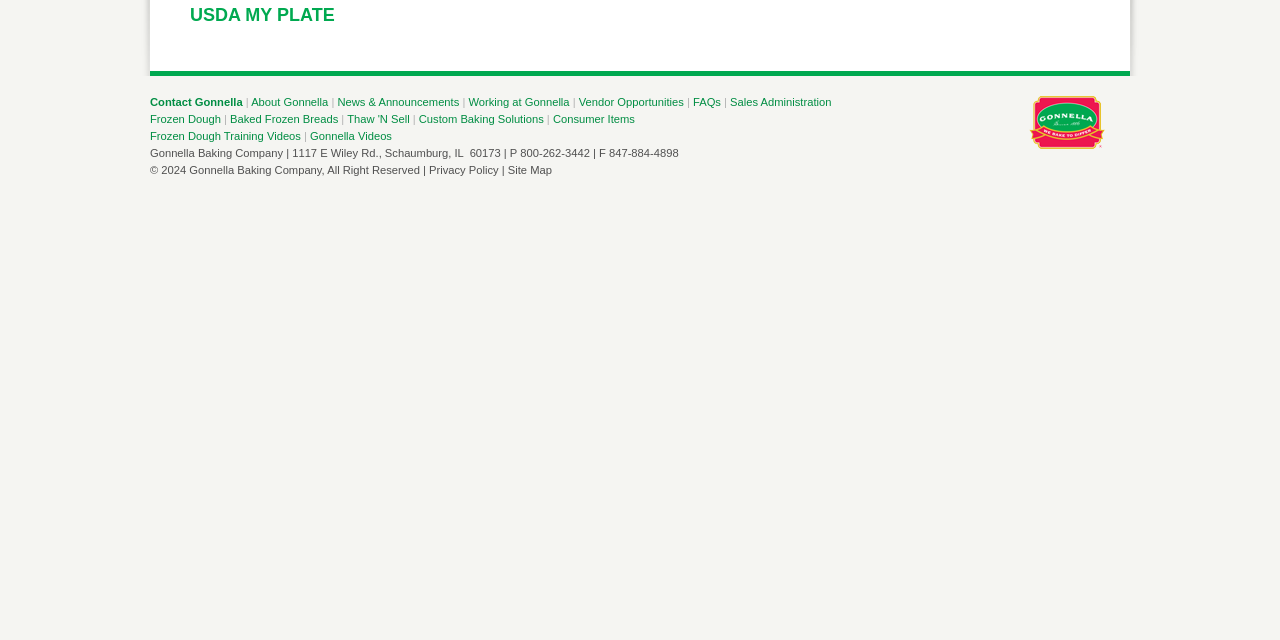Please find the bounding box for the UI element described by: "Privacy Policy".

[0.335, 0.256, 0.39, 0.275]